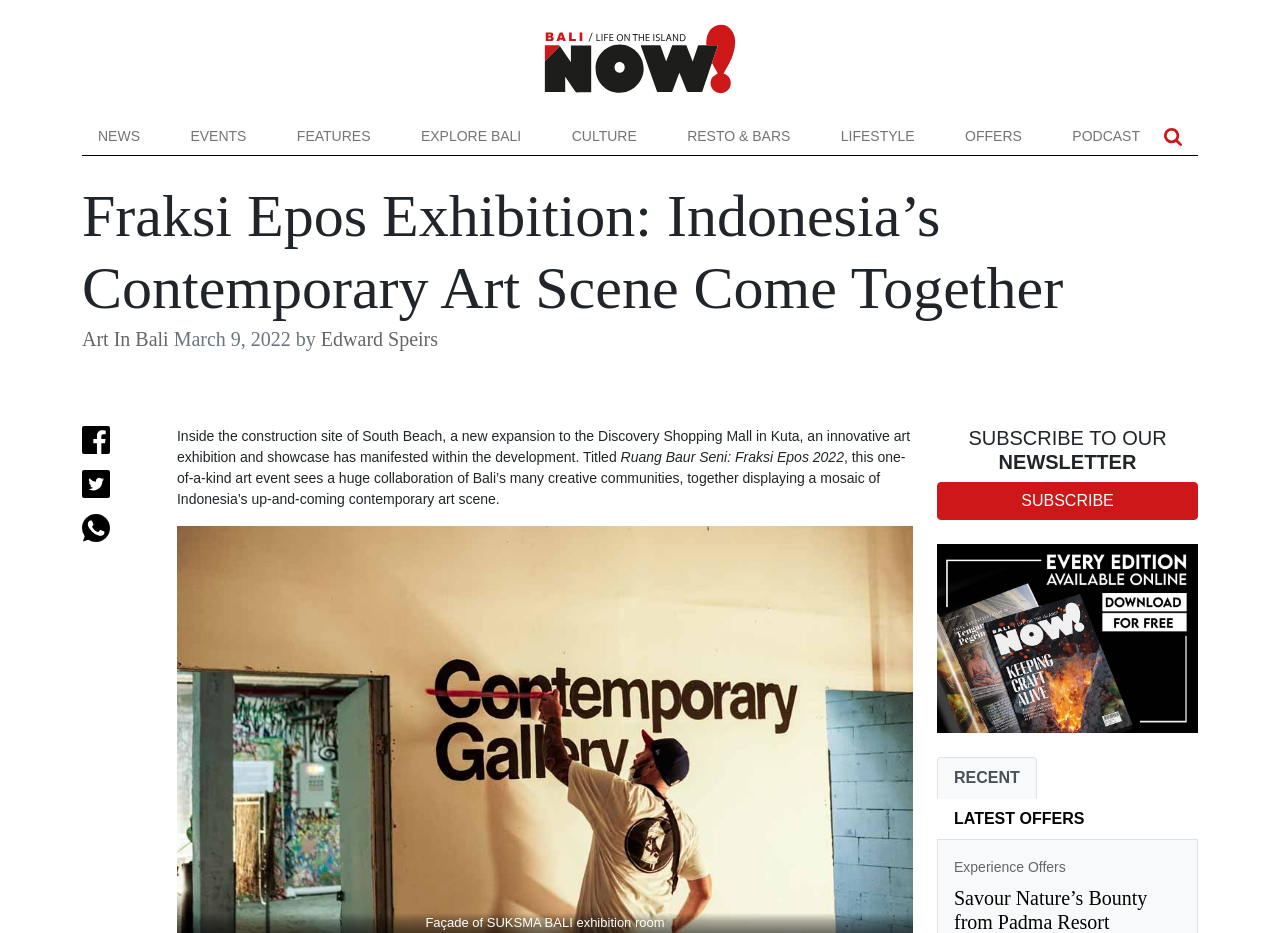What is the date of the article?
From the image, respond using a single word or phrase.

March 9, 2022